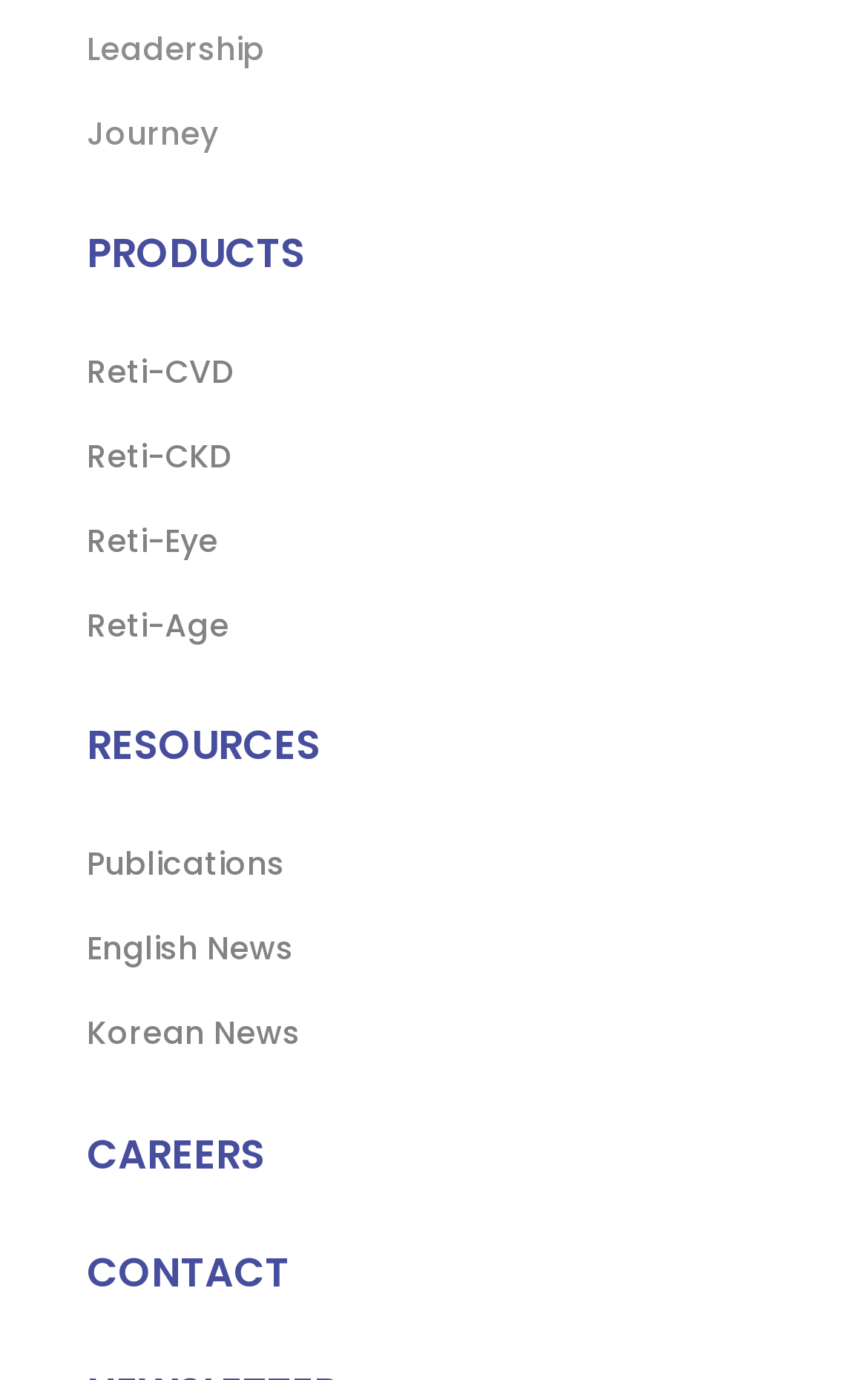Identify the bounding box coordinates of the area that should be clicked in order to complete the given instruction: "View Reti-CVD products". The bounding box coordinates should be four float numbers between 0 and 1, i.e., [left, top, right, bottom].

[0.1, 0.254, 0.269, 0.286]